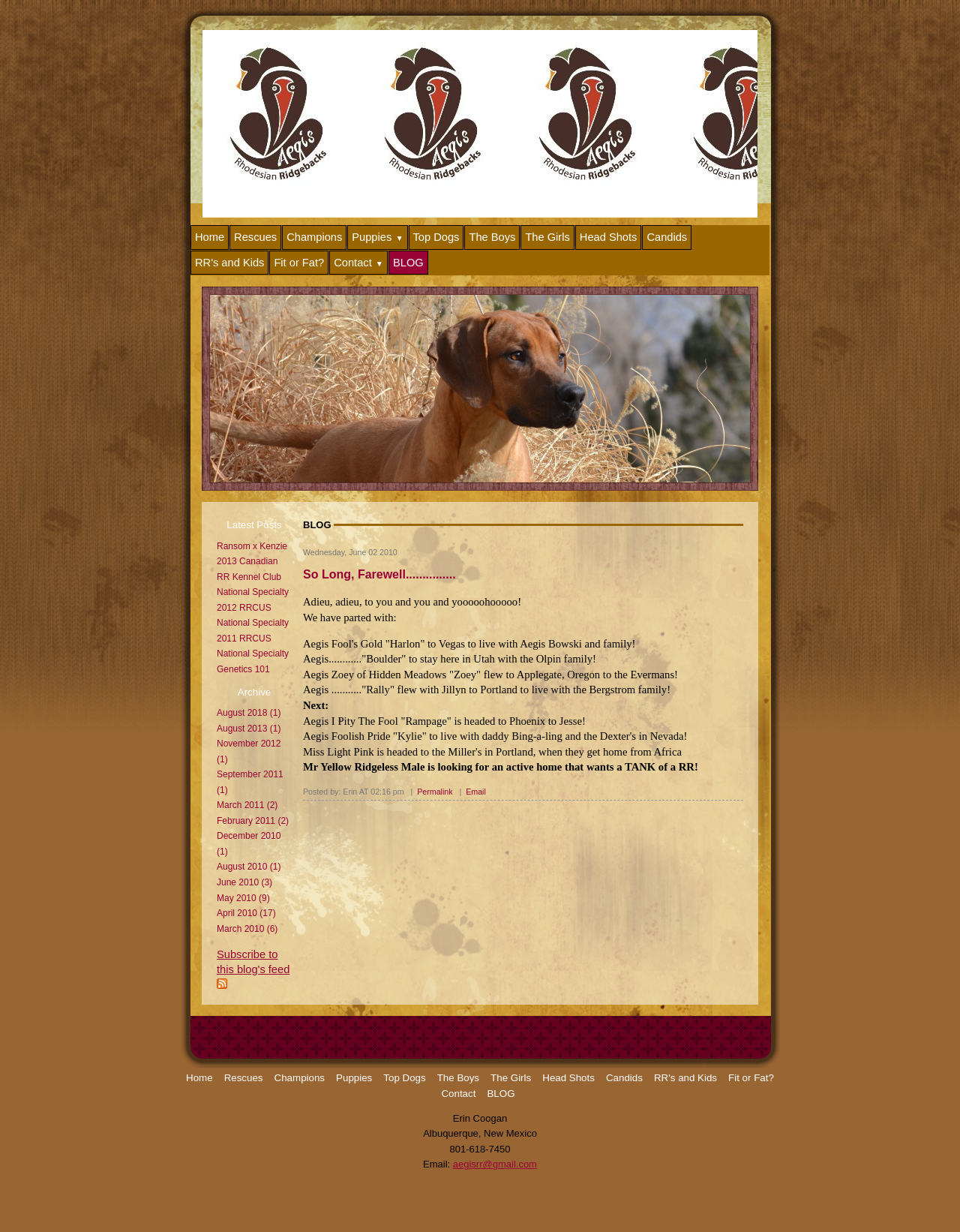Provide the bounding box coordinates for the area that should be clicked to complete the instruction: "Check the 'Rescues' page".

[0.239, 0.183, 0.293, 0.203]